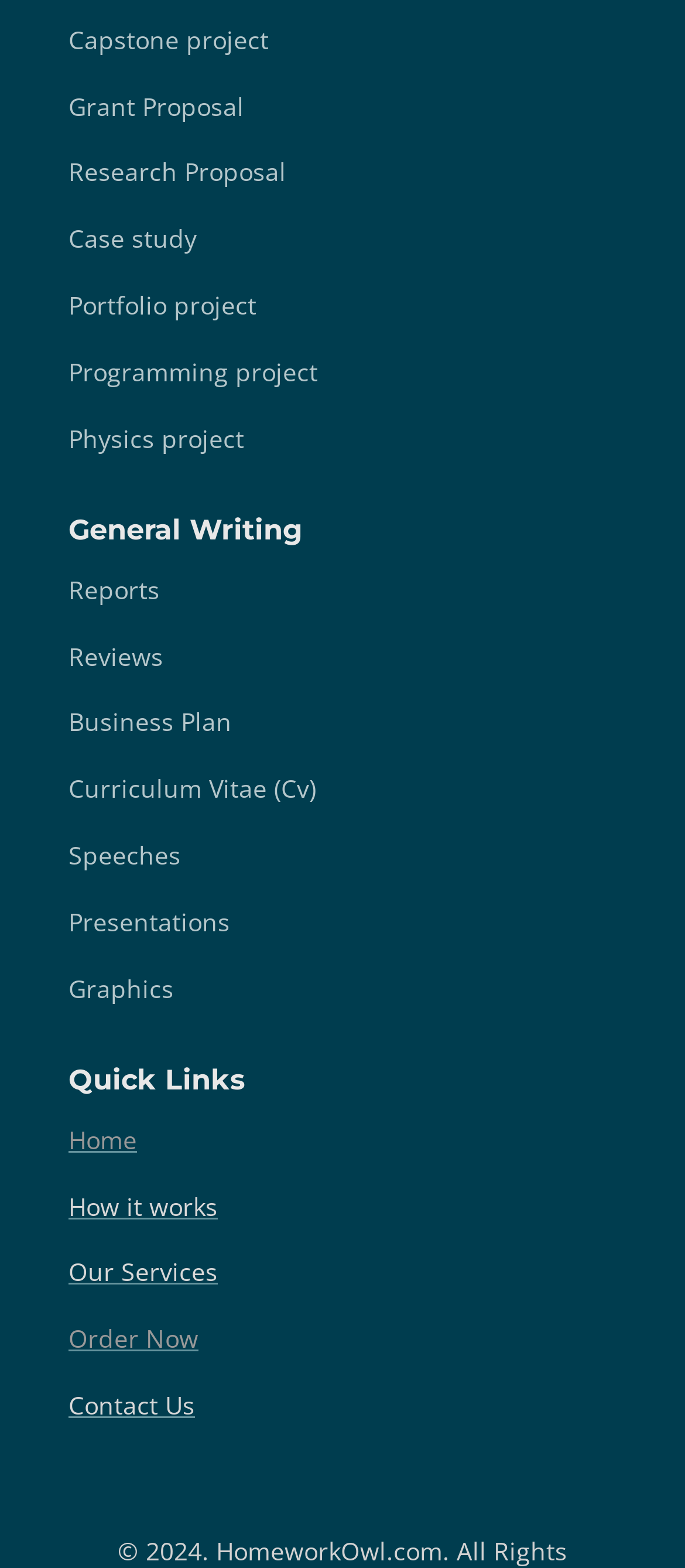Use one word or a short phrase to answer the question provided: 
What is the last link in the 'Quick Links' section?

Contact Us